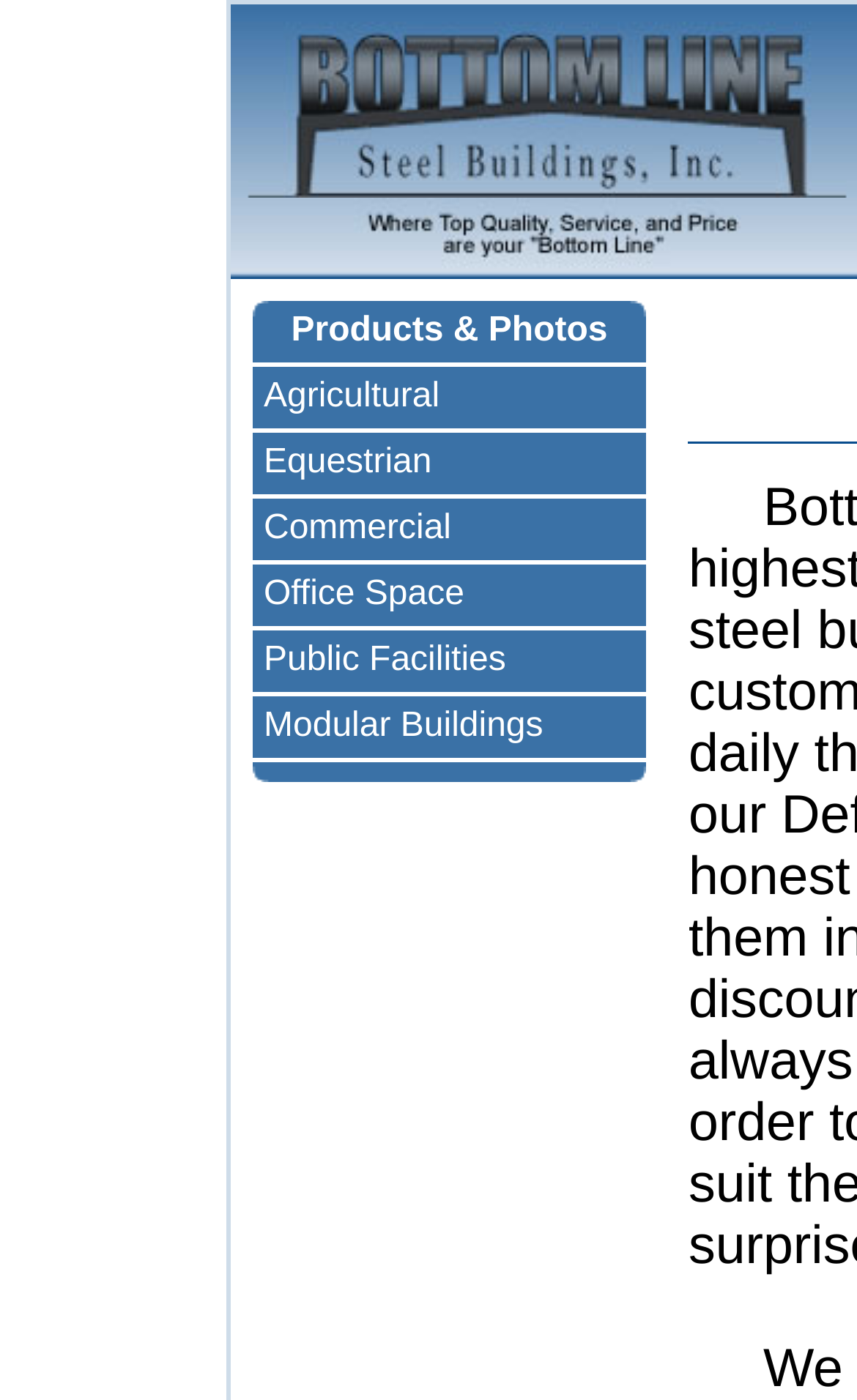How many rows are there in the table?
Can you give a detailed and elaborate answer to the question?

By examining the table on the webpage, I can see that there are 7 rows, each representing a type of steel building.